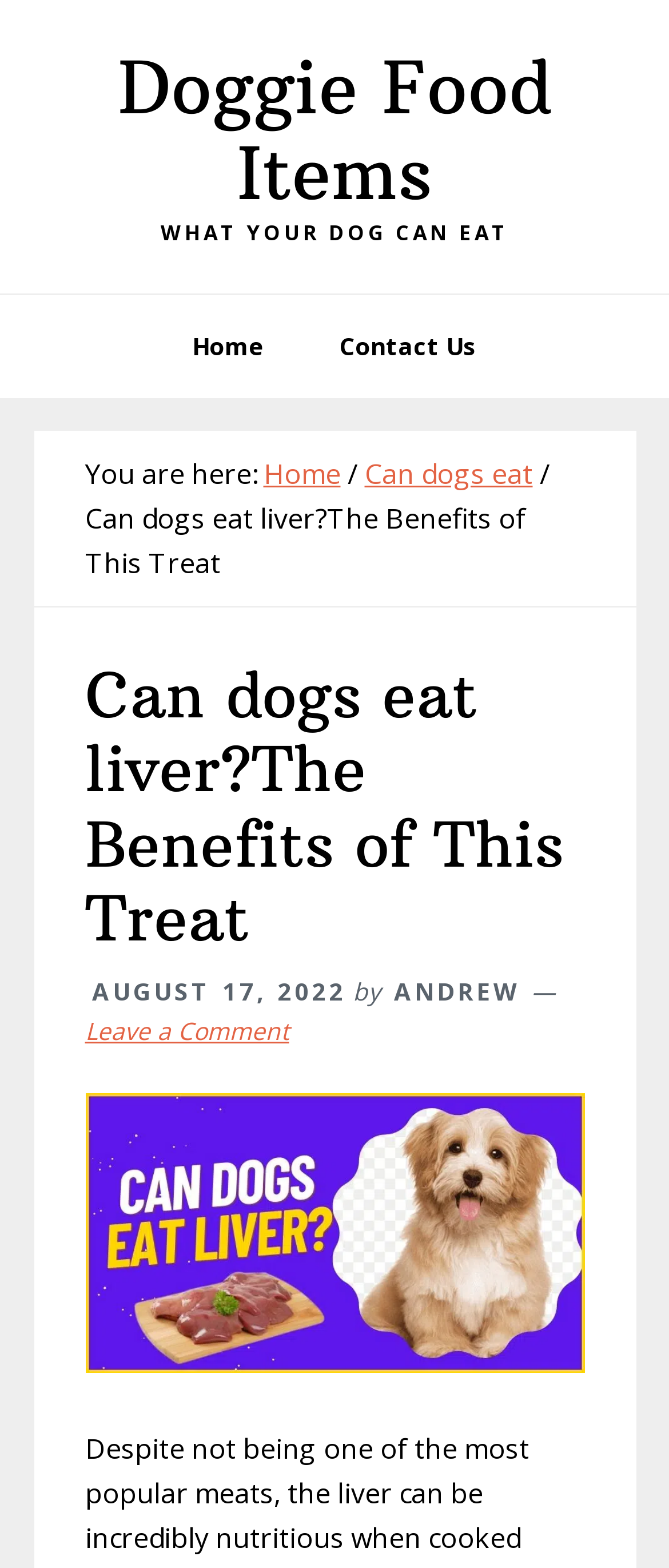What type of image is displayed on the webpage?
Using the information from the image, answer the question thoroughly.

The image displayed on the webpage appears to be related to the topic of dogs eating liver, possibly showing a dog consuming liver or a related scenario.